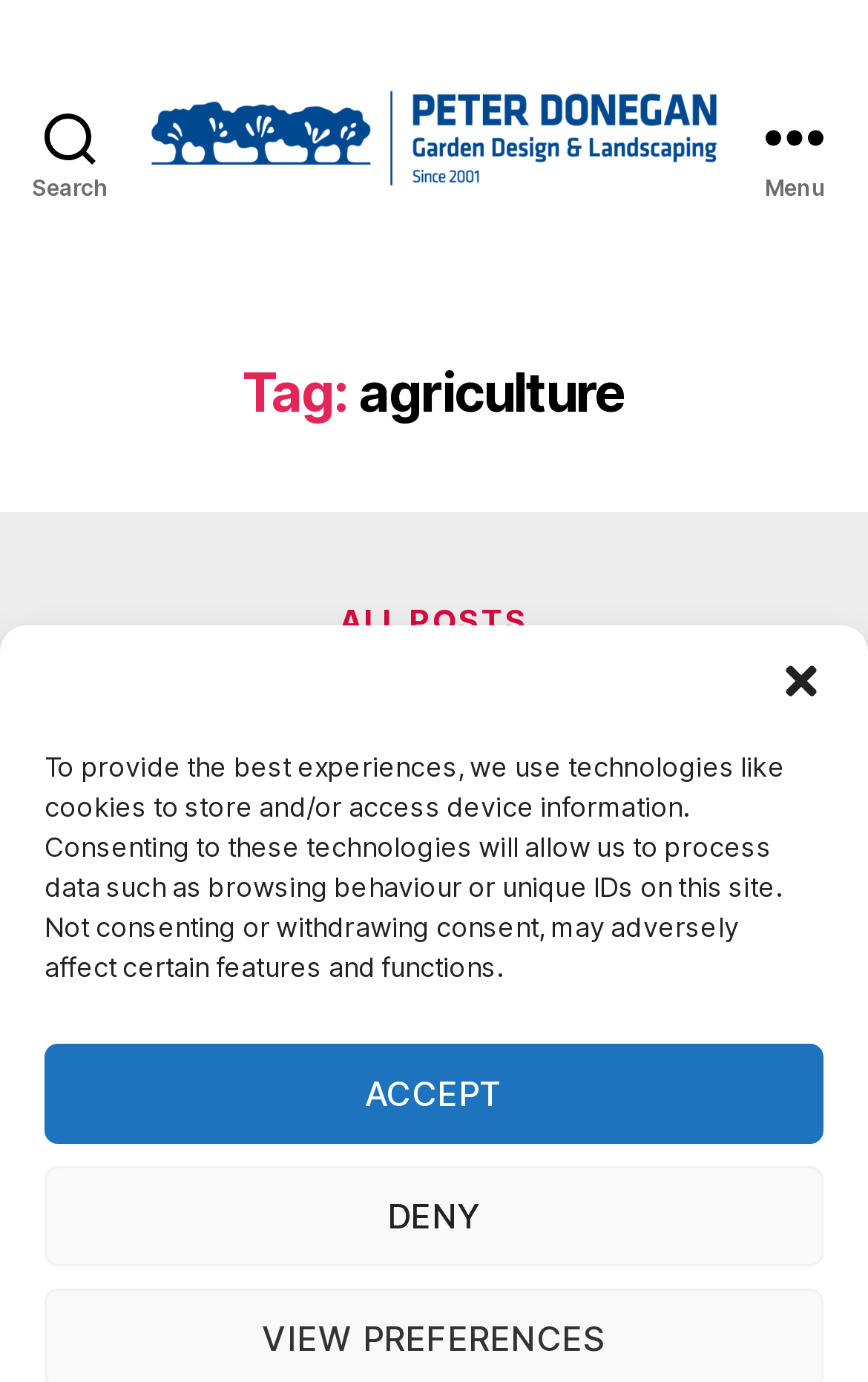Kindly determine the bounding box coordinates for the area that needs to be clicked to execute this instruction: "go to Peter Donegan Garden Design & Landscaping homepage".

[0.154, 0.051, 0.846, 0.147]